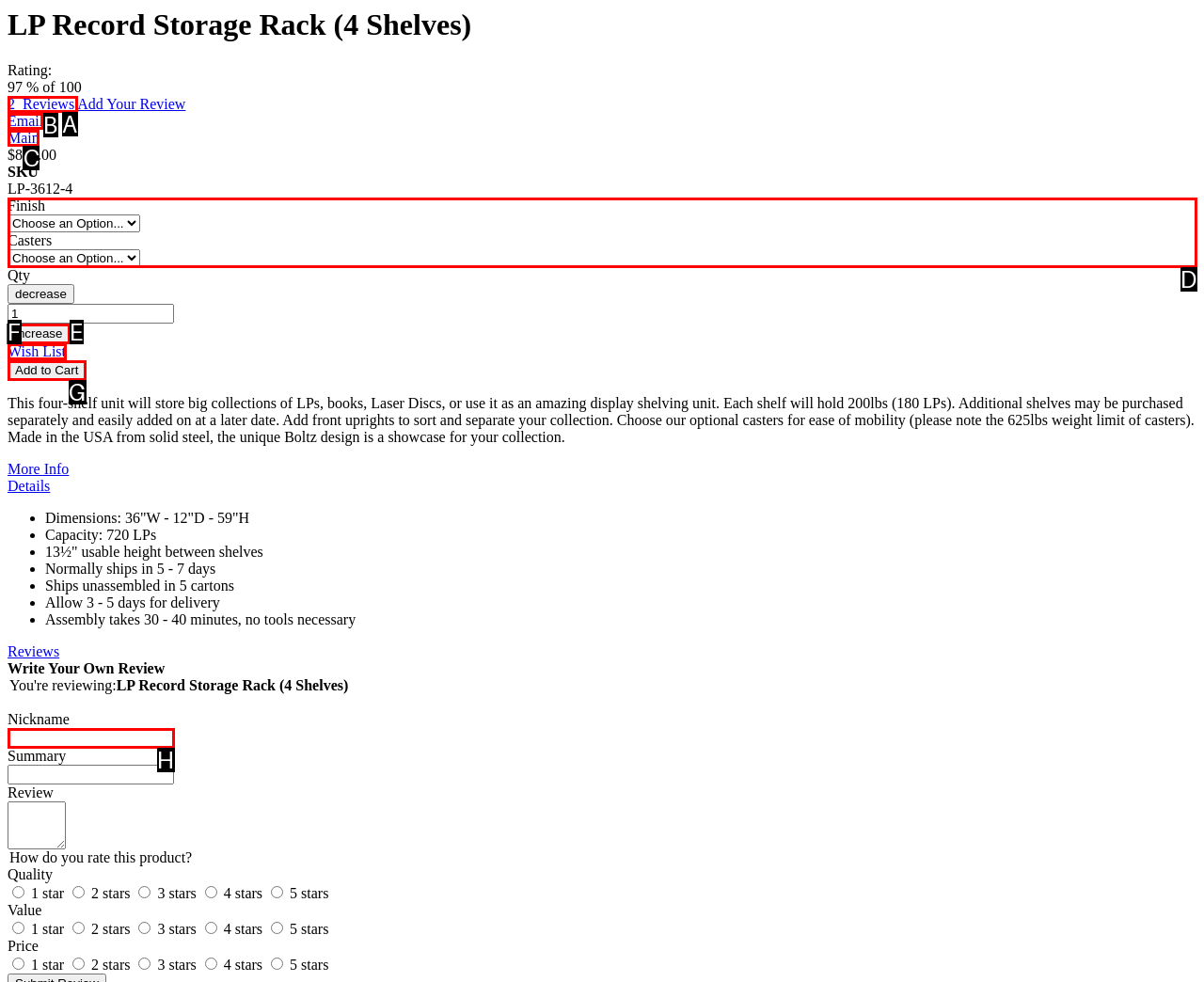For the instruction: Increase the quantity, determine the appropriate UI element to click from the given options. Respond with the letter corresponding to the correct choice.

E